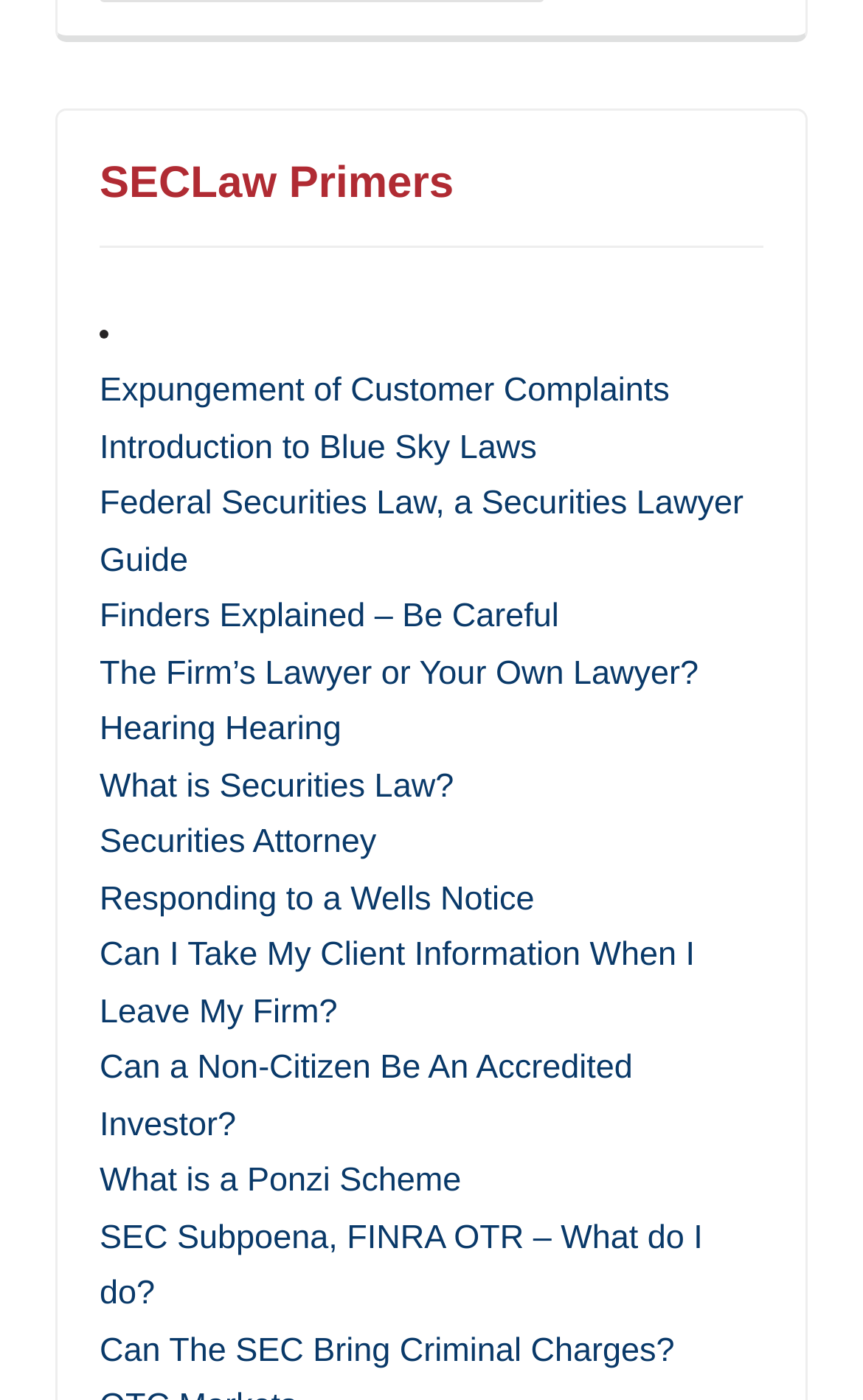What is the topic of the webpage?
Use the image to give a comprehensive and detailed response to the question.

Based on the heading 'SECLaw Primers' and the content of the links, I inferred that the topic of the webpage is related to Securities Law.